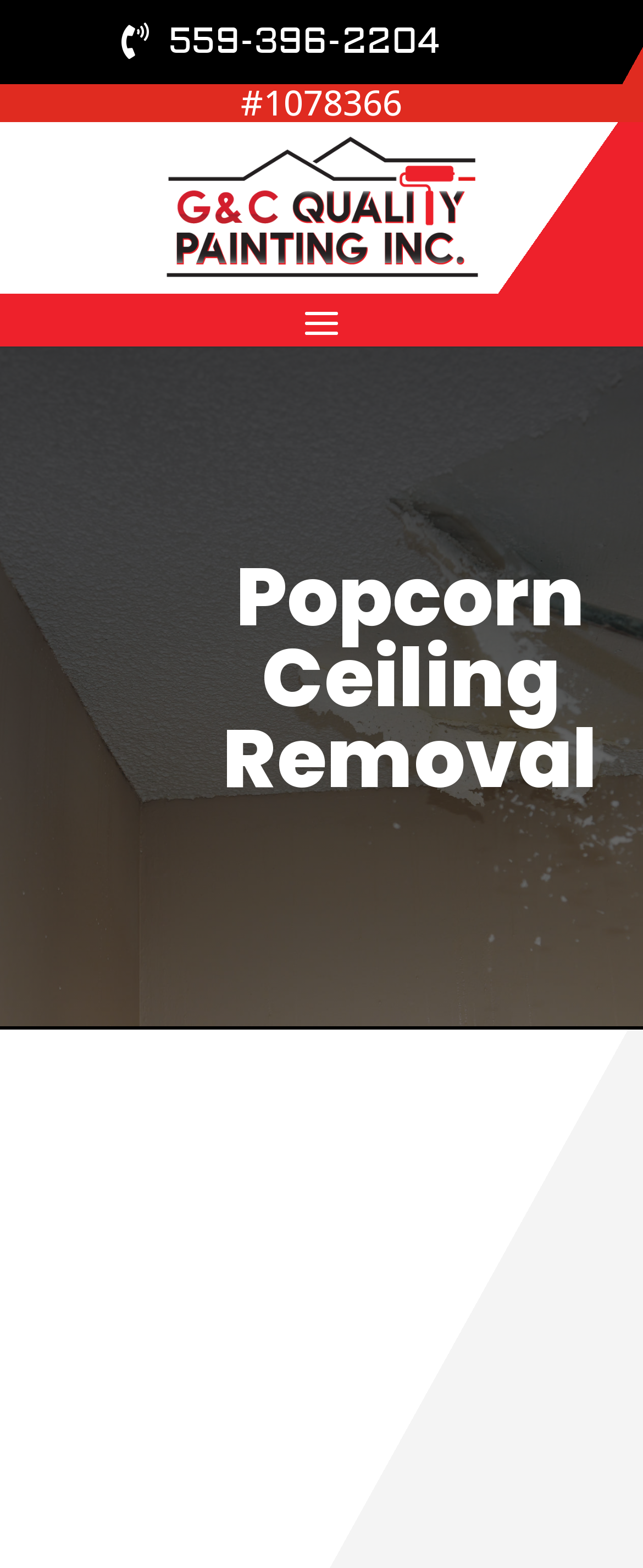Bounding box coordinates must be specified in the format (top-left x, top-left y, bottom-right x, bottom-right y). All values should be floating point numbers between 0 and 1. What are the bounding box coordinates of the UI element described as: Popcorn Ceiling Removal

[0.1, 0.756, 0.713, 0.782]